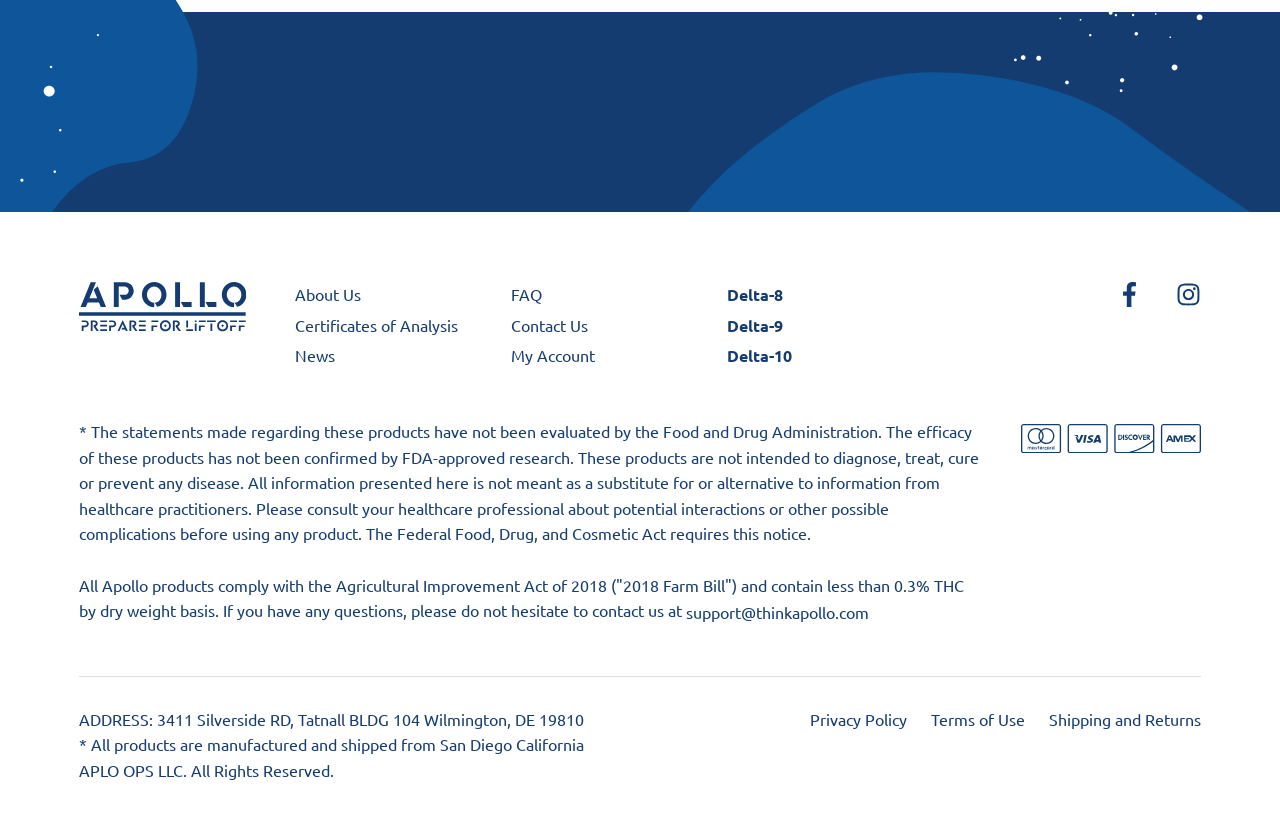What are the three types of Delta products offered?
By examining the image, provide a one-word or phrase answer.

Delta-8, Delta-9, Delta-10